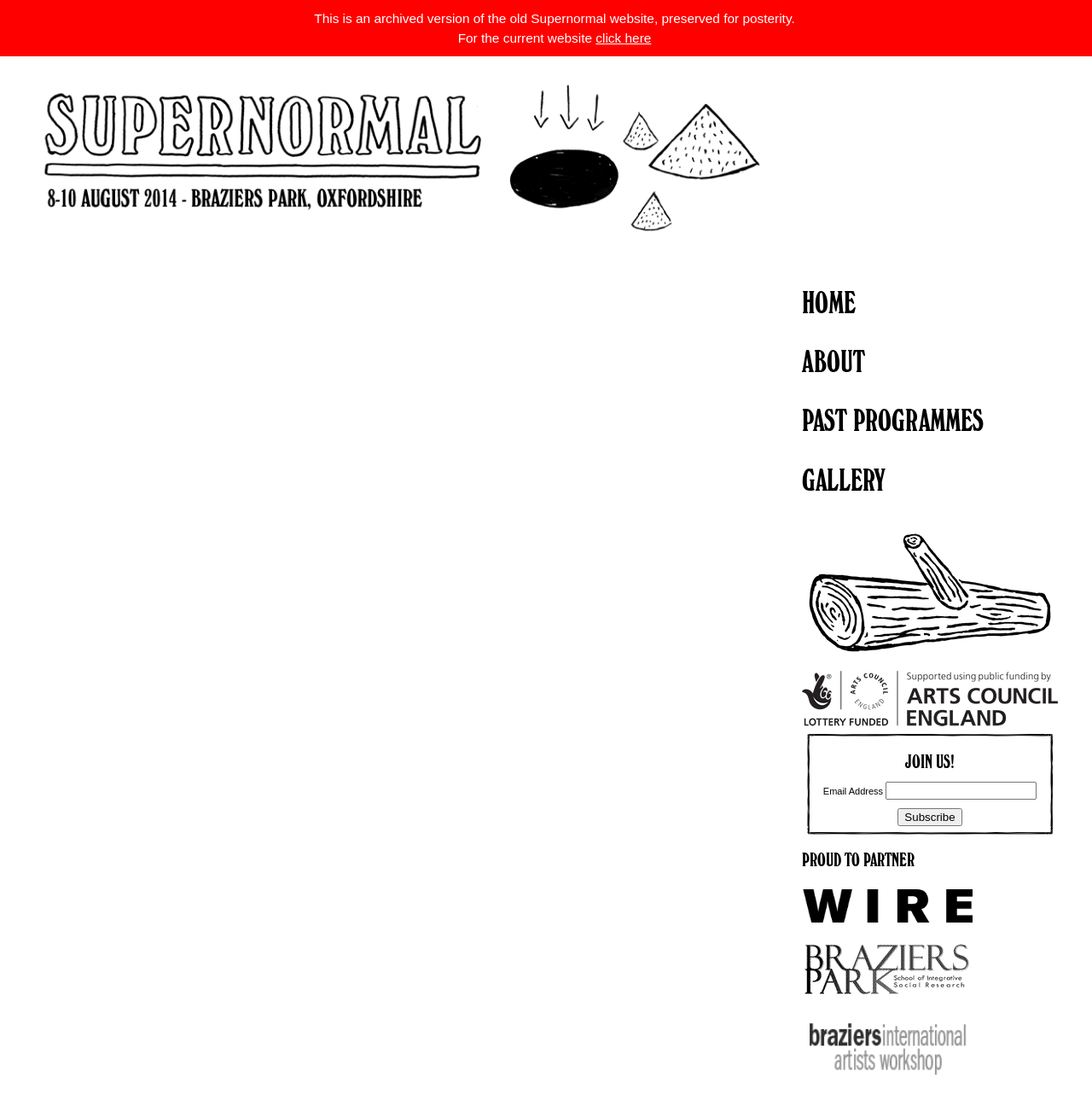Using a single word or phrase, answer the following question: 
What is the main call to action on this webpage?

Subscribe